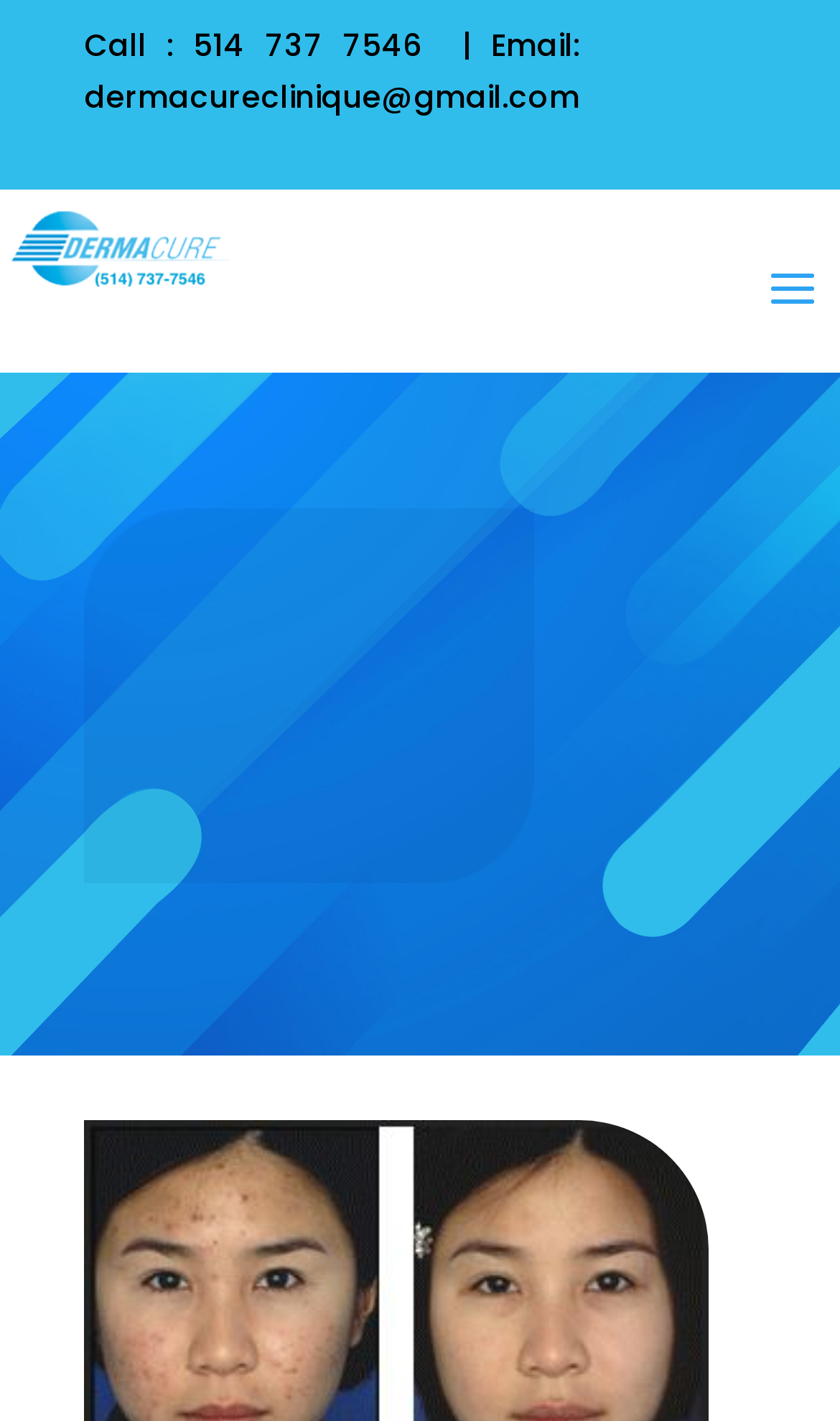Find the UI element described as: "dermacureclinique@gmail.com" and predict its bounding box coordinates. Ensure the coordinates are four float numbers between 0 and 1, [left, top, right, bottom].

[0.1, 0.053, 0.69, 0.083]